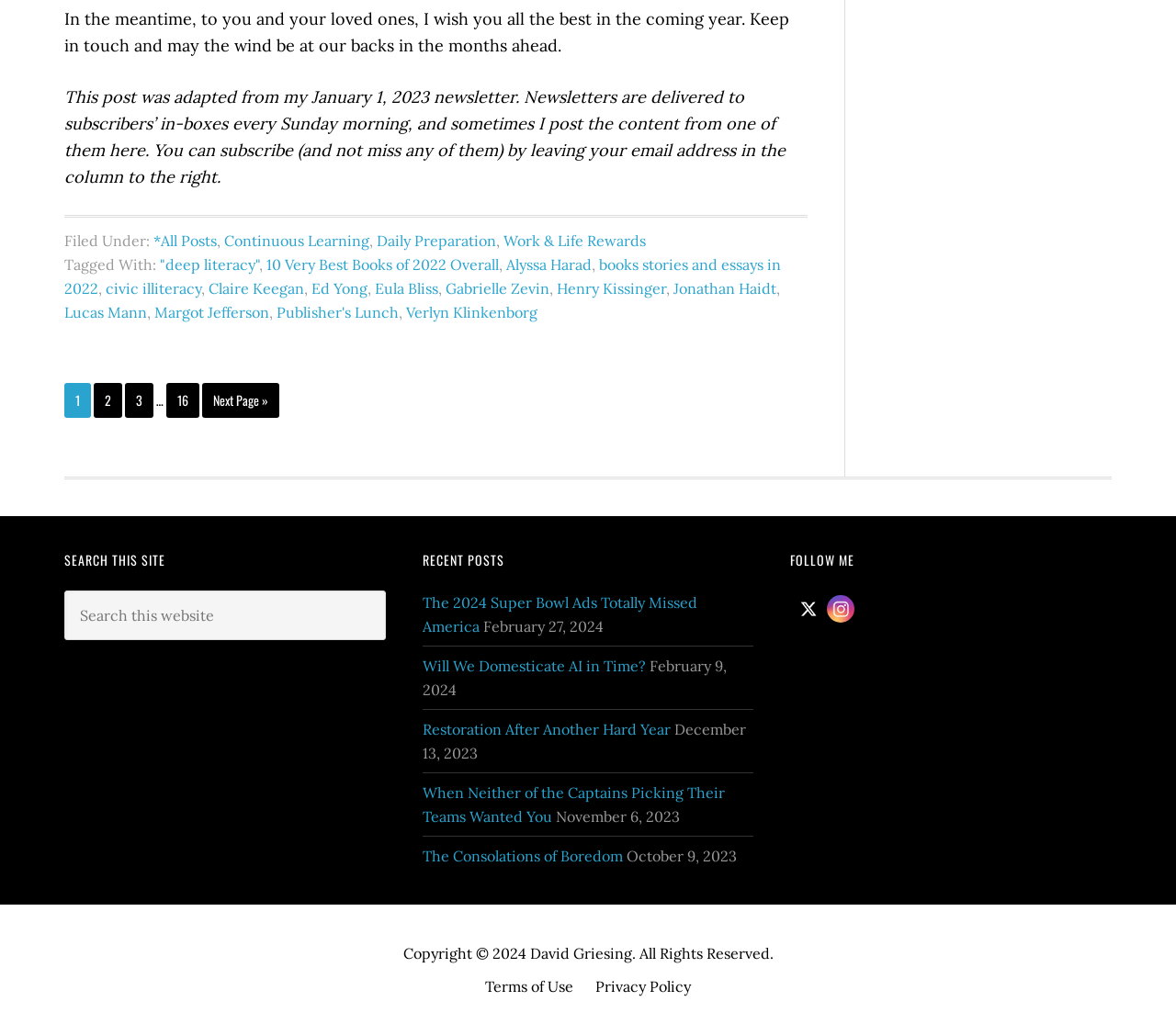Use a single word or phrase to respond to the question:
What is the author's wish for the coming year?

Best